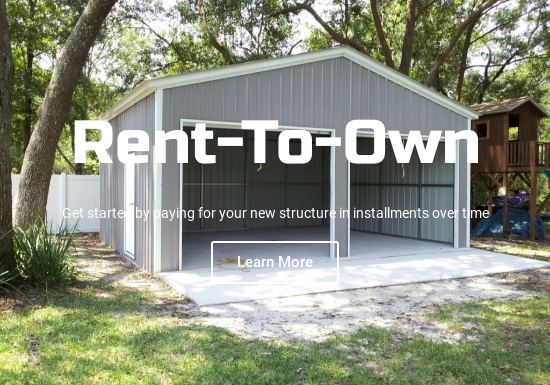Generate a detailed caption for the image.

The image showcases a stylish gray garage building highlighting a "Rent-To-Own" option. The structure features a spacious open design, suitable for various uses, such as vehicle storage or workshops. Prominently displayed in bold typeface is the "Rent-To-Own" heading, inviting potential customers to explore payment options that allow them to acquire this product over time. Below the heading, there is a supportive message that encourages viewers to get started by paying for their new structure in affordable installments. A clear "Learn More" button is positioned beneath, prompting further interaction for interested buyers. The surrounding greenery and soft natural light enhance the inviting atmosphere, making it an appealing choice for those considering investing in a new building.